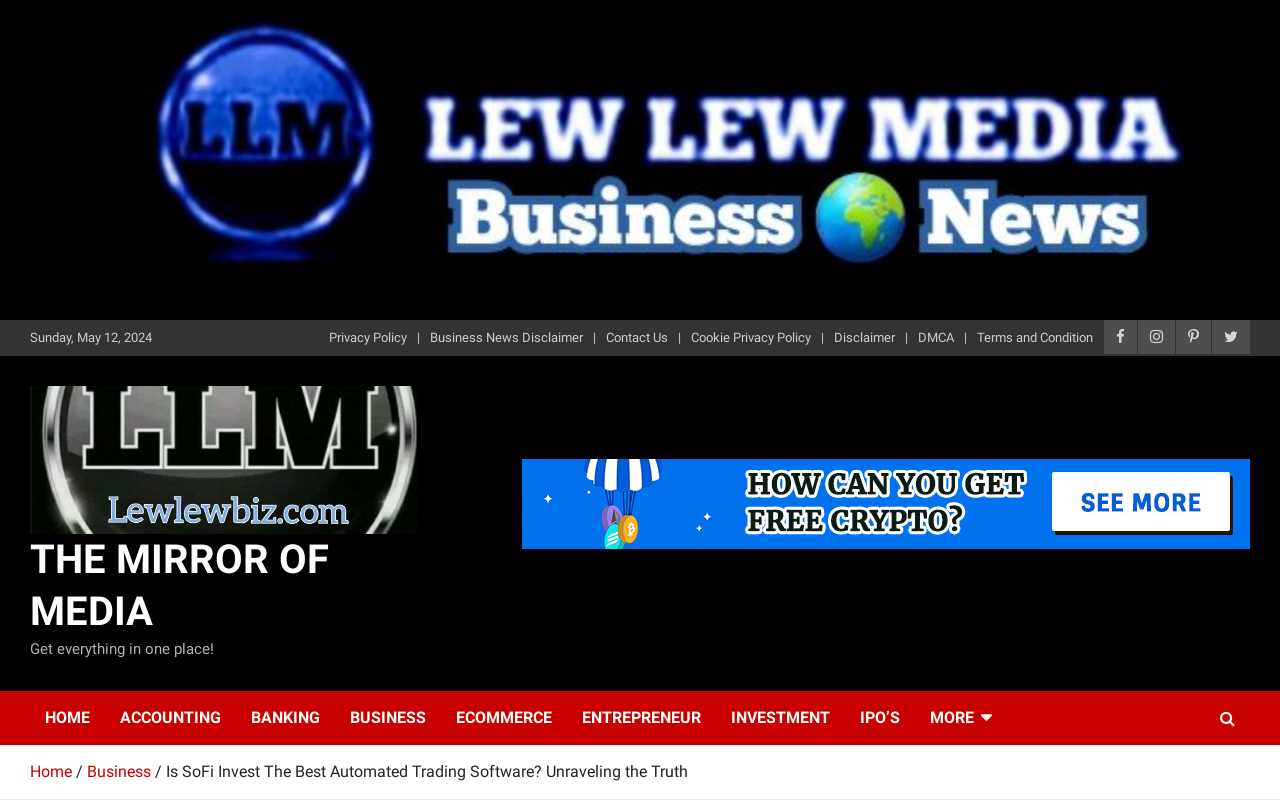Write a detailed summary of the webpage, including text, images, and layout.

The webpage appears to be an article or blog post from THE MIRROR OF MEDIA, with a focus on automated trading software and micro-investing apps. At the top of the page, there is a date "Sunday, May 12, 2024" and a series of social media links, including Facebook, Twitter, LinkedIn, and Instagram. Below these links, there are several navigation links, including "Privacy Policy", "Business News Disclaimer", "Contact Us", and others.

The main header of the page features the title "THE MIRROR OF MEDIA" in large text, accompanied by an image of the same logo. Below the header, there is a tagline "Get everything in one place!" and a link to the homepage.

The main content of the page is an article with the title "Is SoFi Invest The Best Automated Trading Software? Unraveling the Truth". The article appears to discuss the pros and cons of using automated trading software and micro-investing apps.

On the right side of the page, there is an iframe that takes up a significant portion of the screen. The purpose of this iframe is unclear, but it may be an advertisement or a related content section.

At the bottom of the page, there is a navigation menu with links to various categories, including "HOME", "ACCOUNTING", "BANKING", "BUSINESS", and others. There is also a breadcrumb navigation section that shows the current page's location within the website's hierarchy.